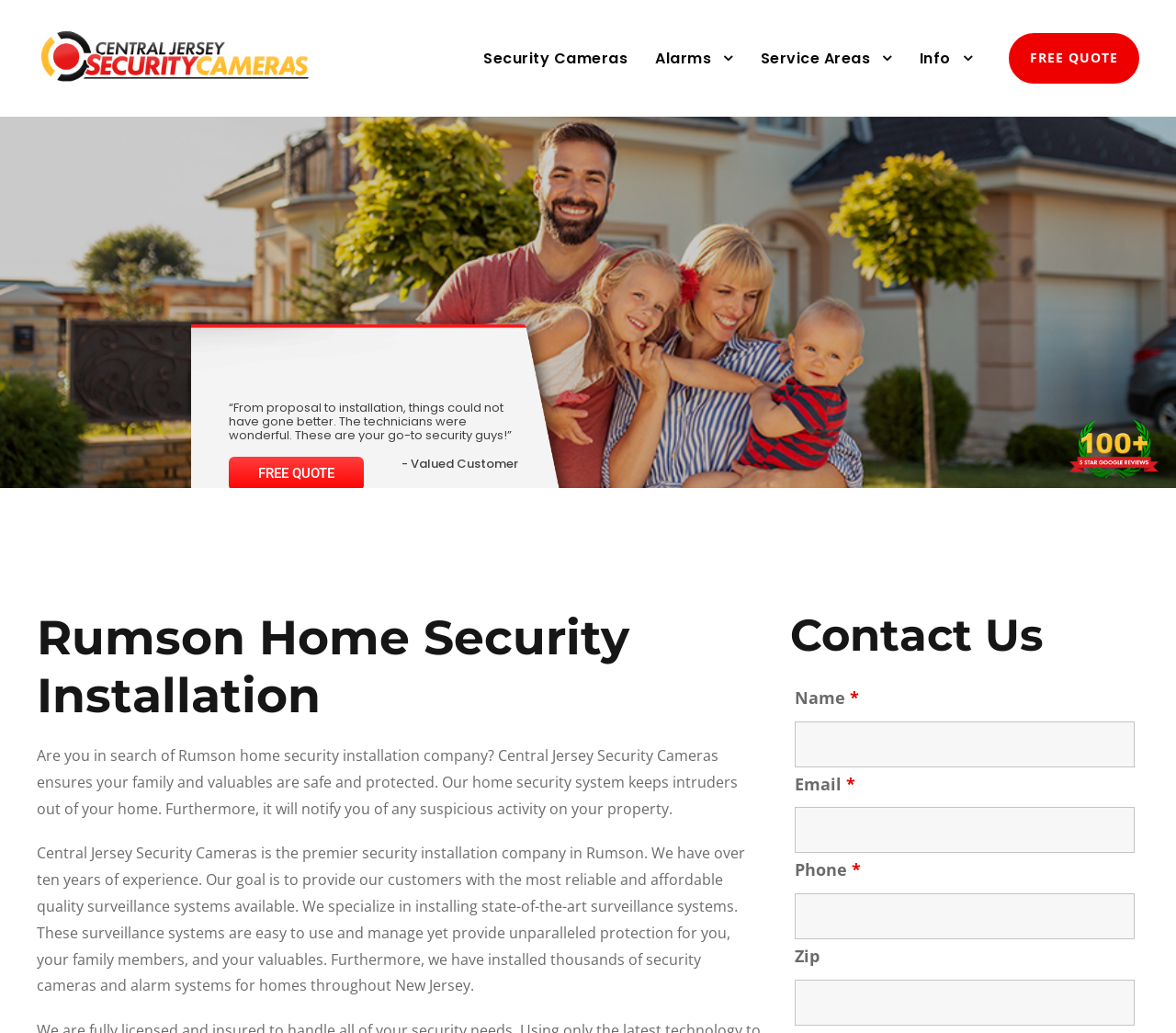Pinpoint the bounding box coordinates of the clickable area necessary to execute the following instruction: "Click on Security Cameras". The coordinates should be given as four float numbers between 0 and 1, namely [left, top, right, bottom].

[0.411, 0.044, 0.534, 0.113]